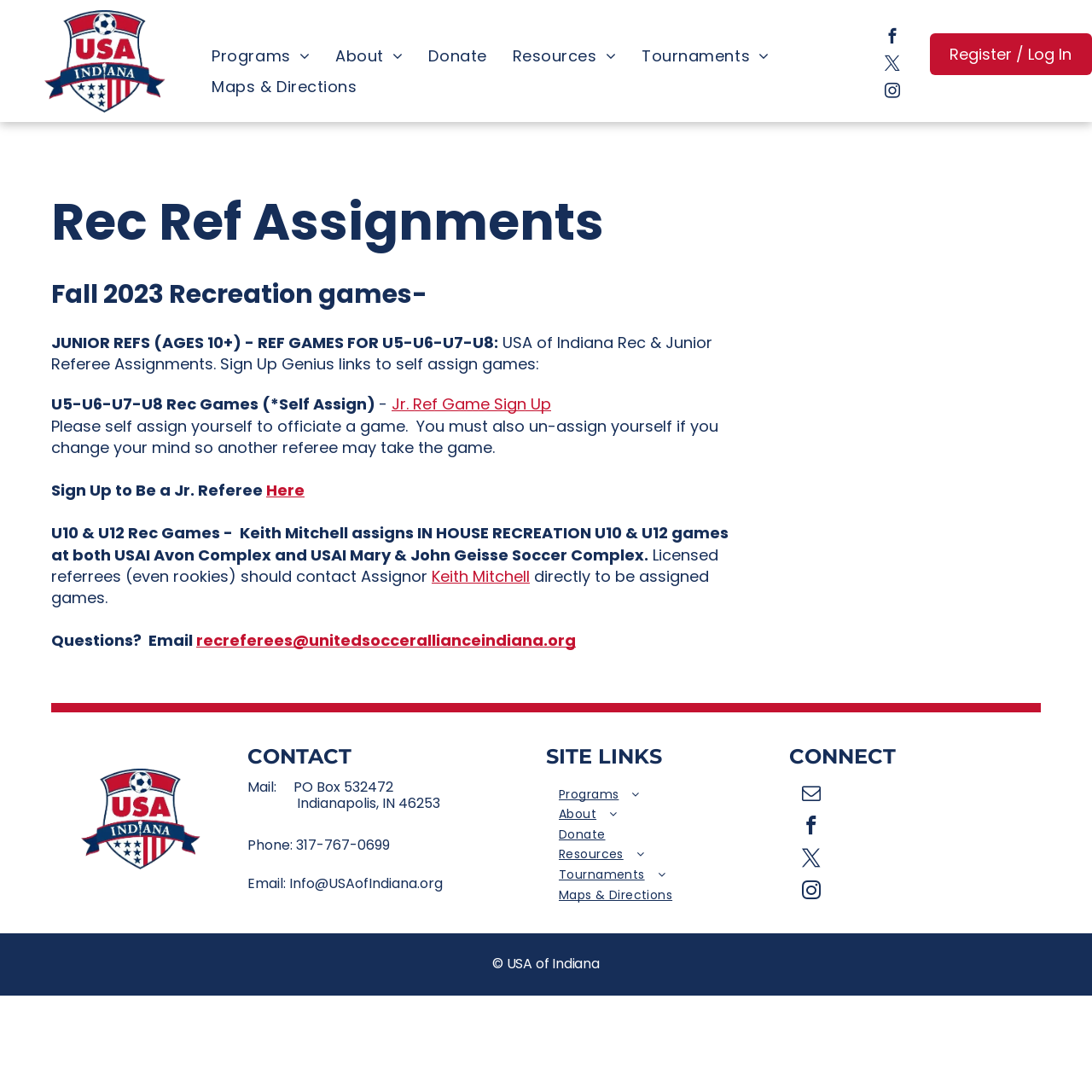What is the purpose of the 'Sign Up to Be a Jr. Referee' link?
Based on the image, please offer an in-depth response to the question.

The 'Sign Up to Be a Jr. Referee' link is located on the webpage, suggesting that it is related to becoming a junior referee. The purpose of this link is likely to allow users to sign up or register to become a junior referee.